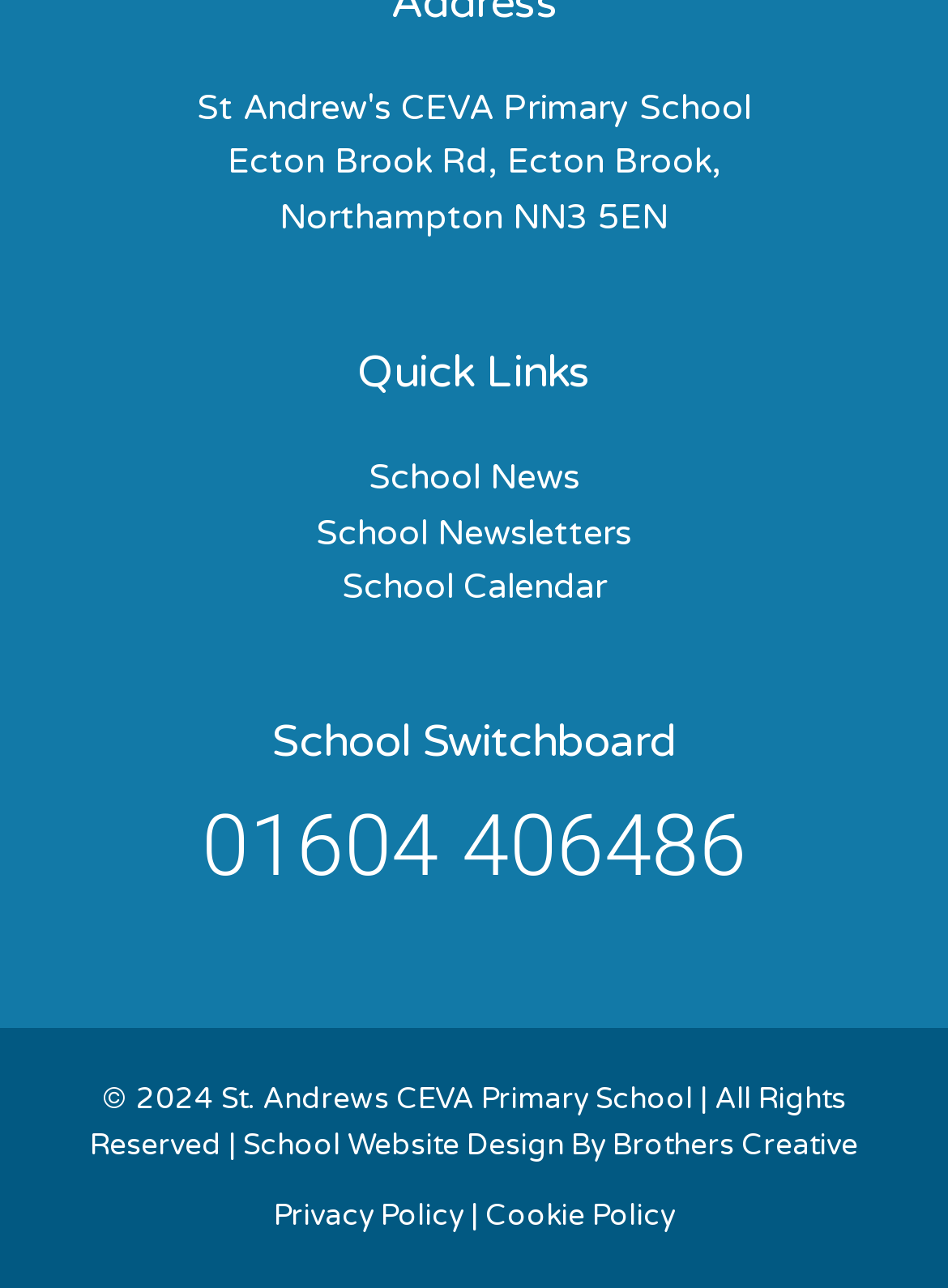Locate the bounding box of the UI element with the following description: "Cookie Policy".

[0.512, 0.93, 0.712, 0.957]